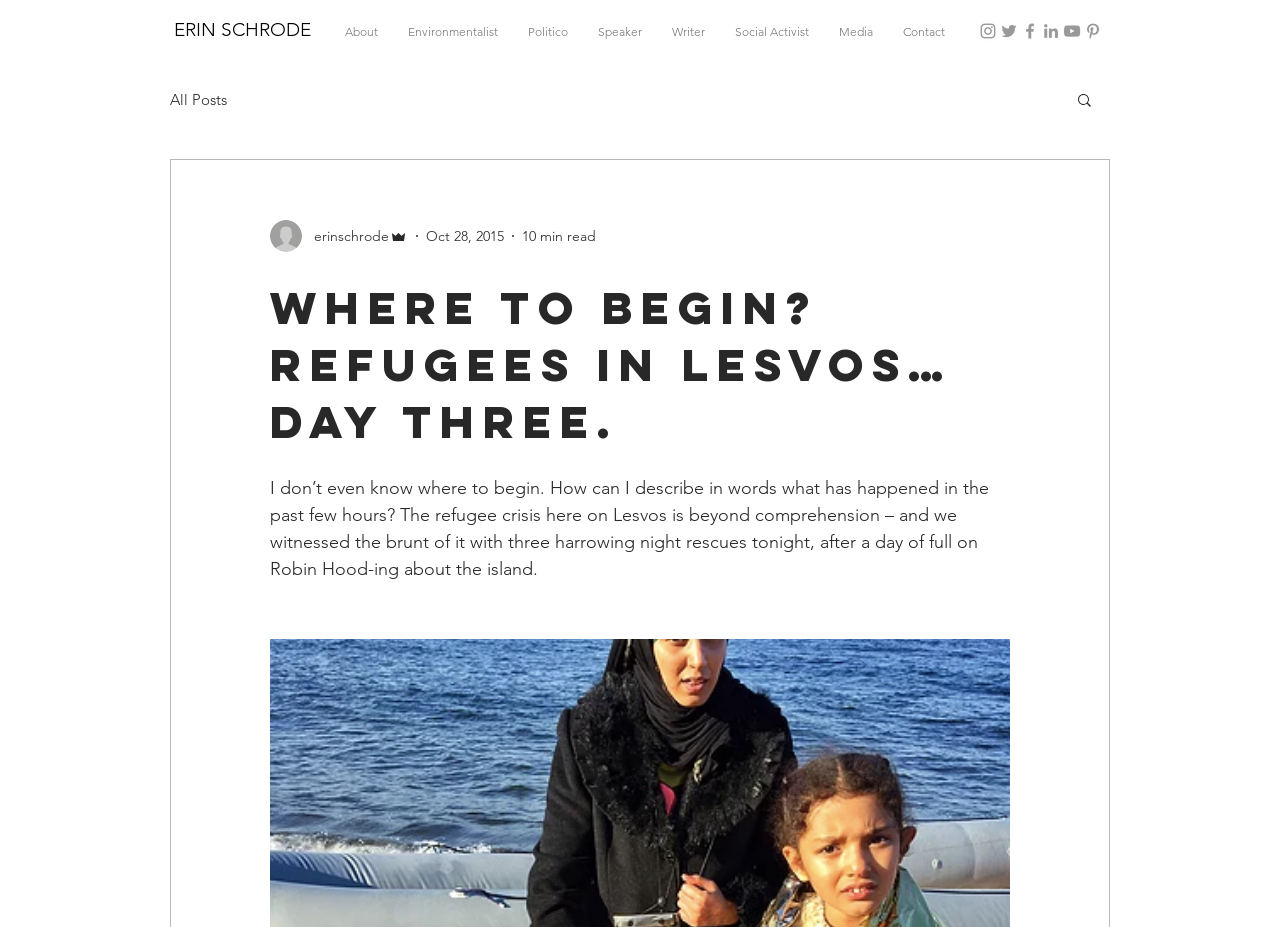Could you provide the bounding box coordinates for the portion of the screen to click to complete this instruction: "Visit the writer's social media on Instagram"?

[0.764, 0.023, 0.78, 0.044]